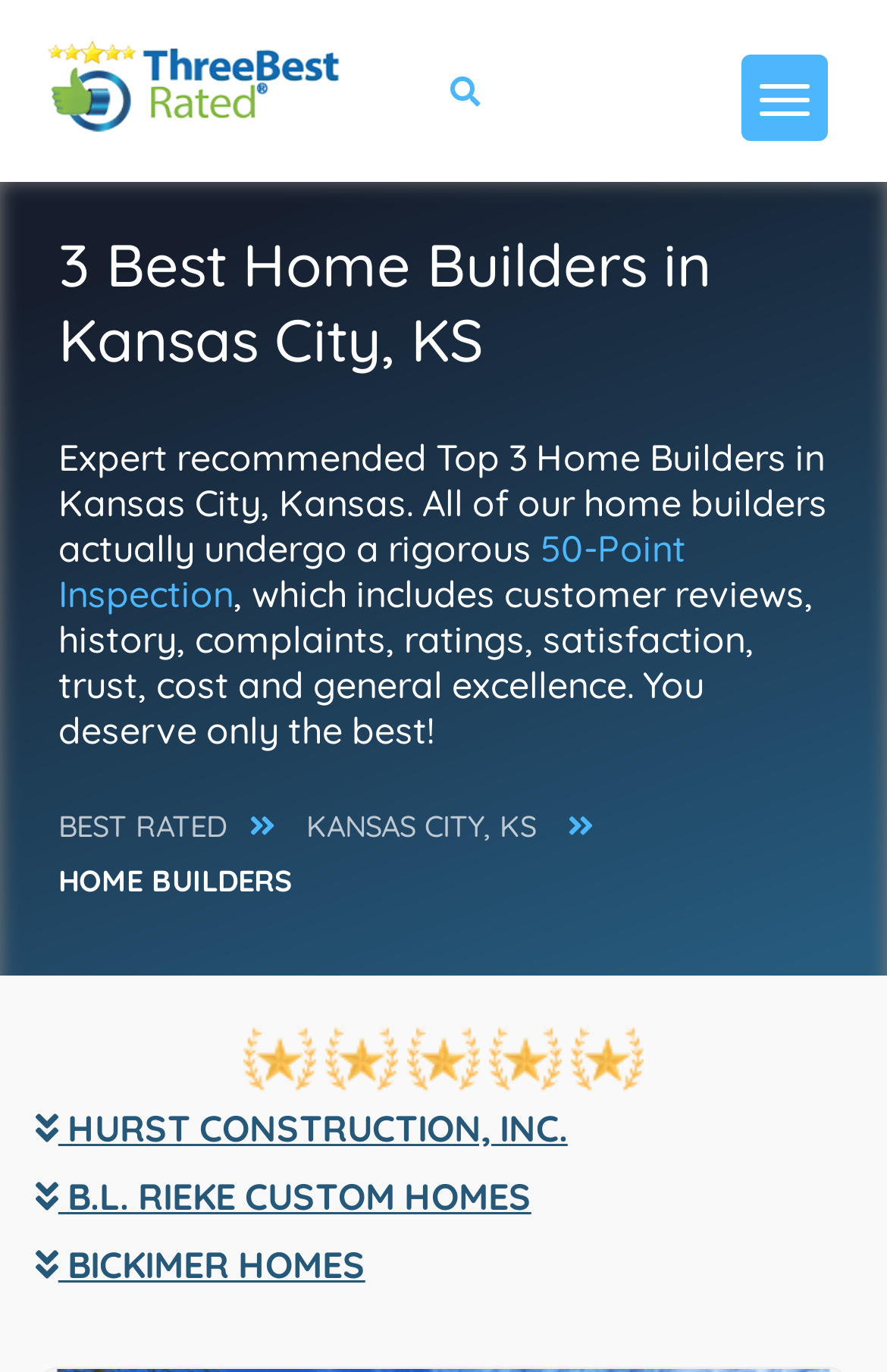Given the element description: "alt="ThreeBestRated.com" title="ThreeBestRated.com"", predict the bounding box coordinates of this UI element. The coordinates must be four float numbers between 0 and 1, given as [left, top, right, bottom].

[0.026, 0.047, 0.41, 0.073]